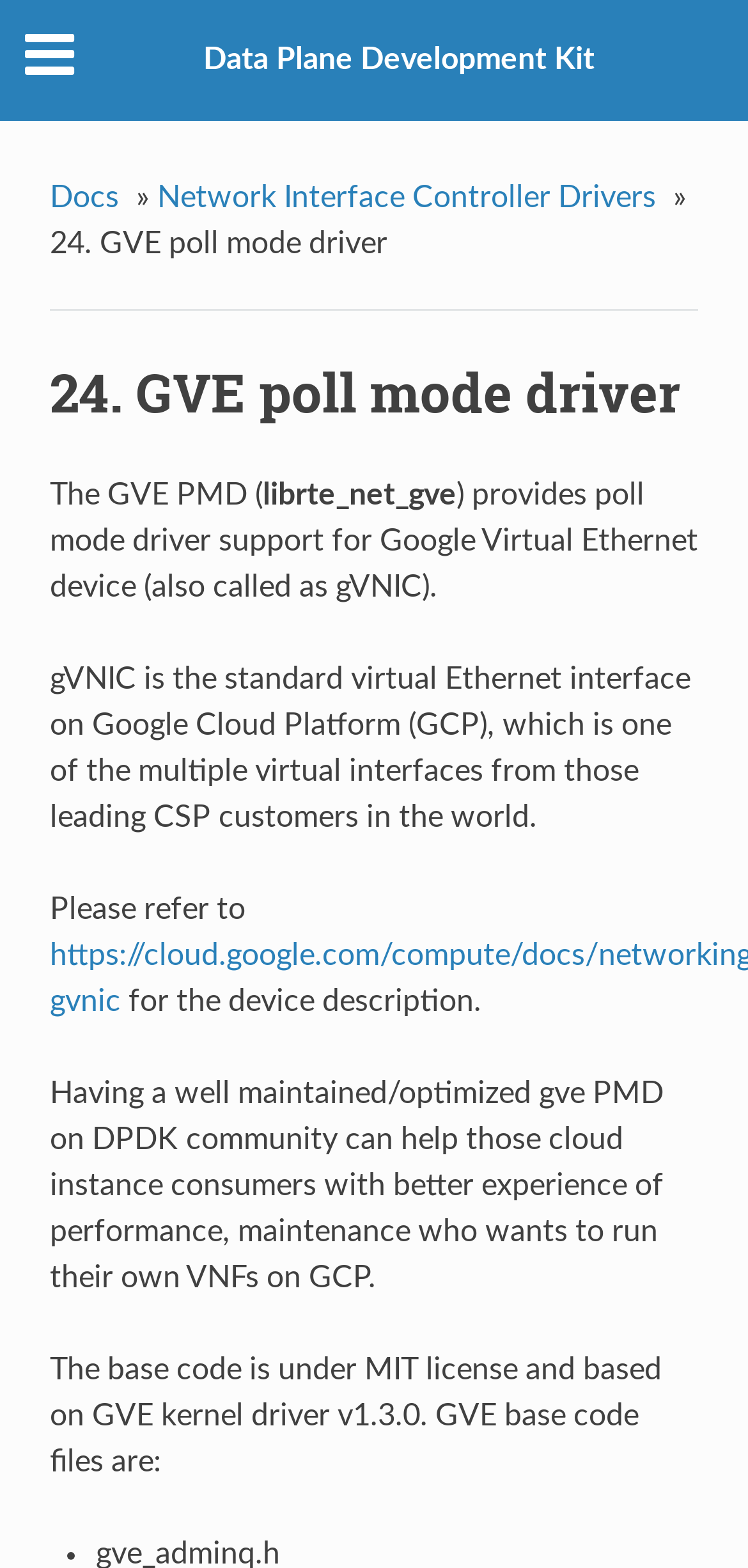Provide your answer in a single word or phrase: 
What is the license of the base code?

MIT license